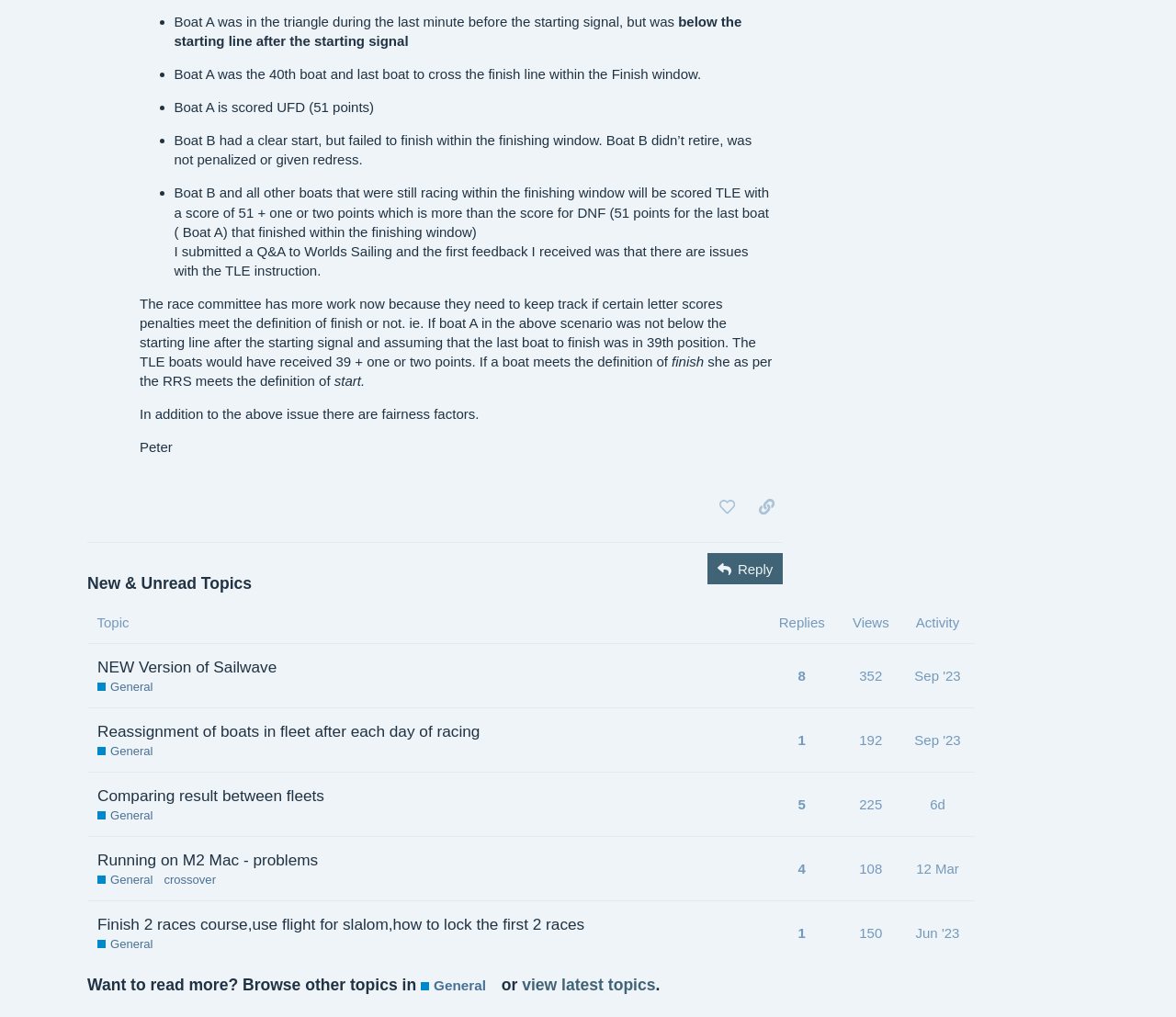Identify the bounding box for the UI element that is described as follows: "title="like this post"".

[0.604, 0.484, 0.633, 0.515]